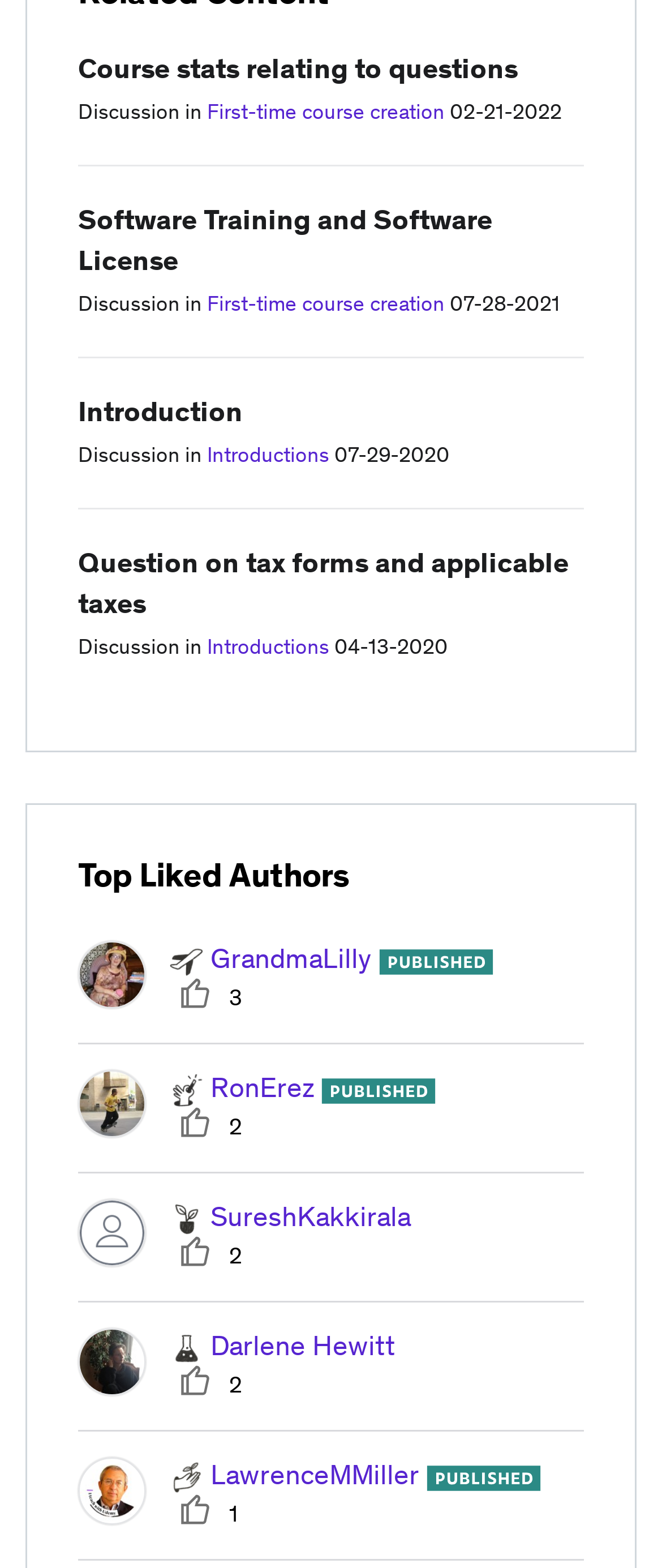Using the provided element description "Course stats relating to questions", determine the bounding box coordinates of the UI element.

[0.118, 0.033, 0.782, 0.054]